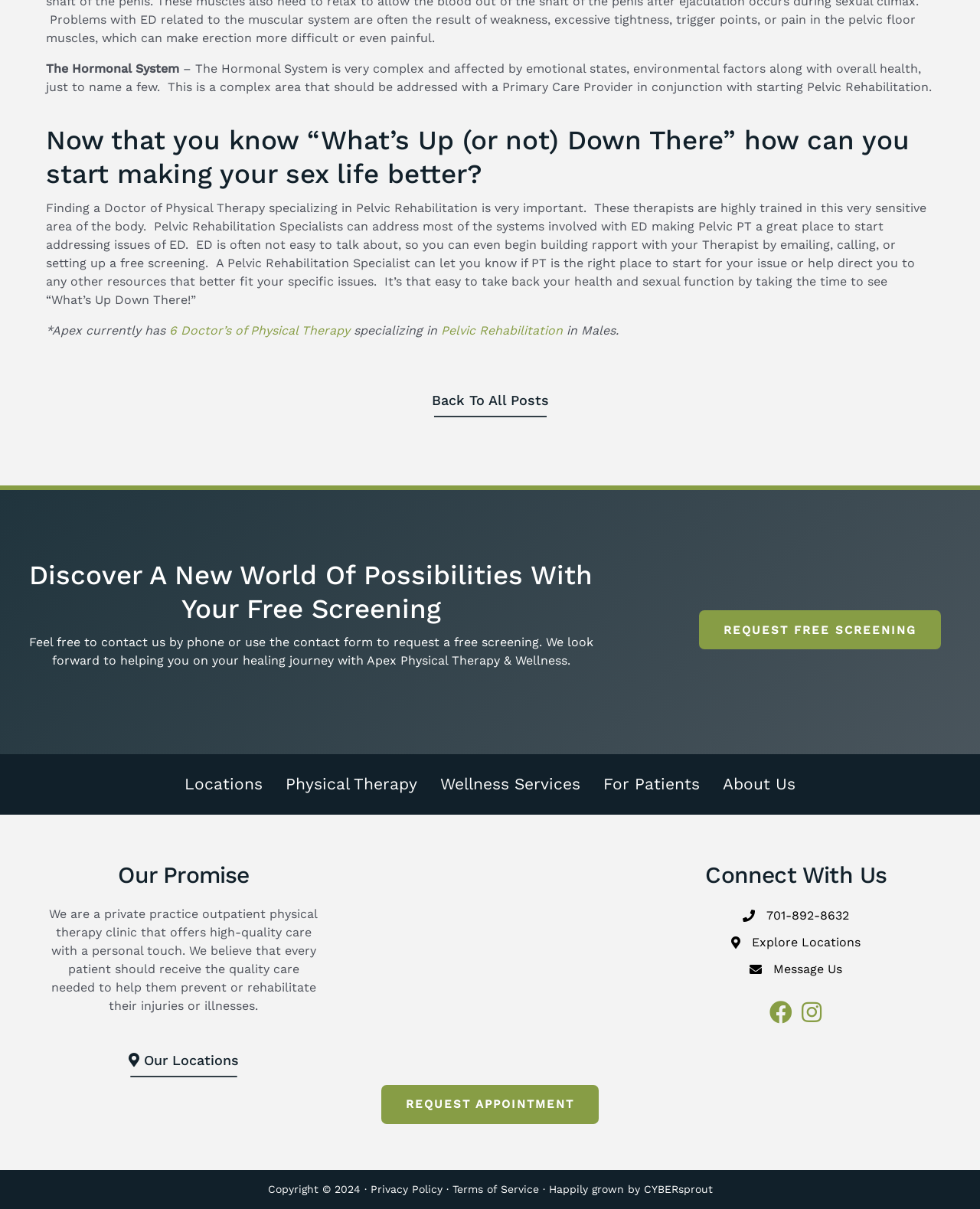What is the topic of the webpage?
Use the information from the screenshot to give a comprehensive response to the question.

Based on the static text elements, the webpage appears to be discussing the hormonal system and its relation to pelvic rehabilitation, specifically in males. The text mentions the importance of finding a doctor of physical therapy specializing in pelvic rehabilitation.